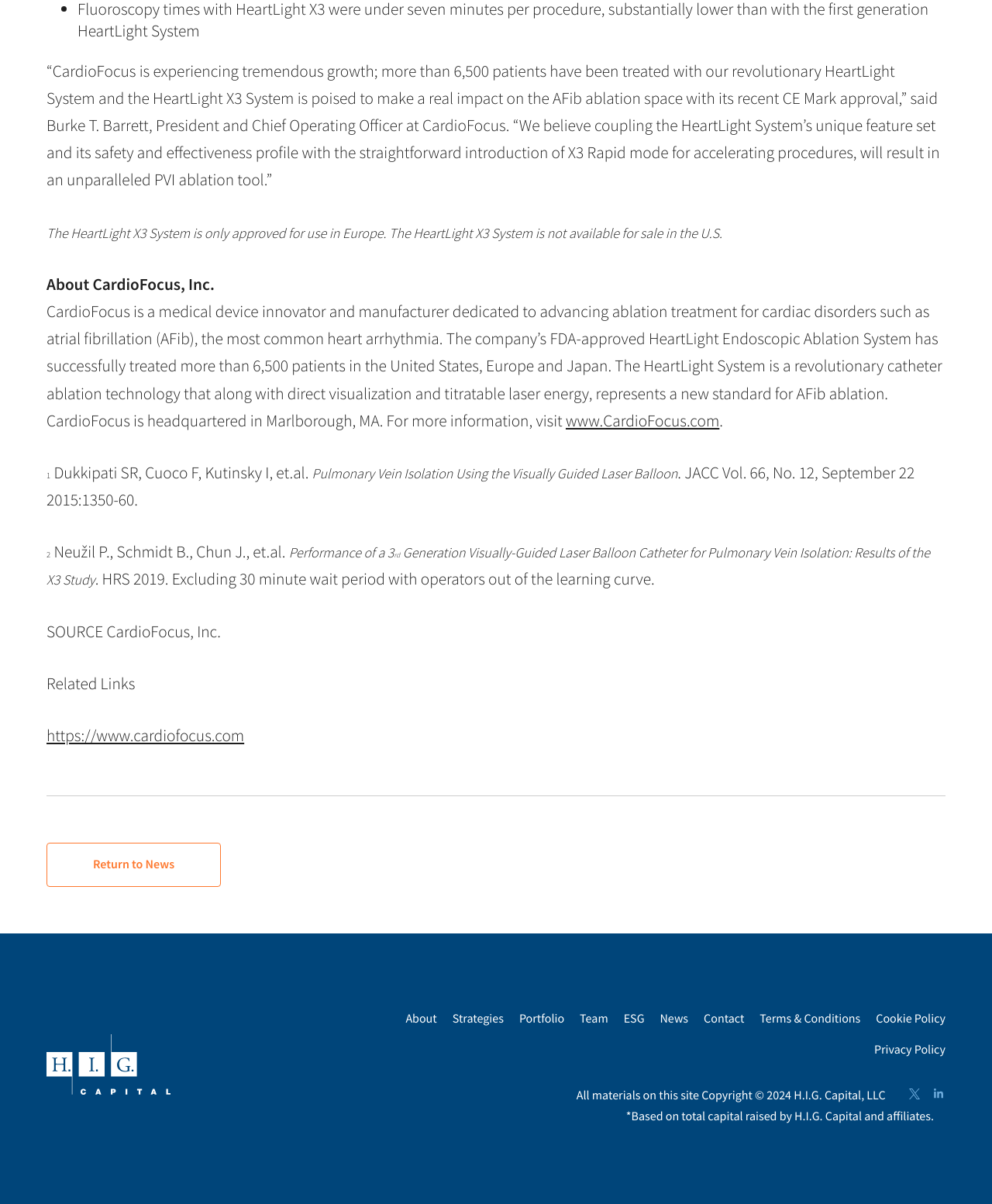Where is CardioFocus headquartered?
Based on the image, provide your answer in one word or phrase.

Marlborough, MA